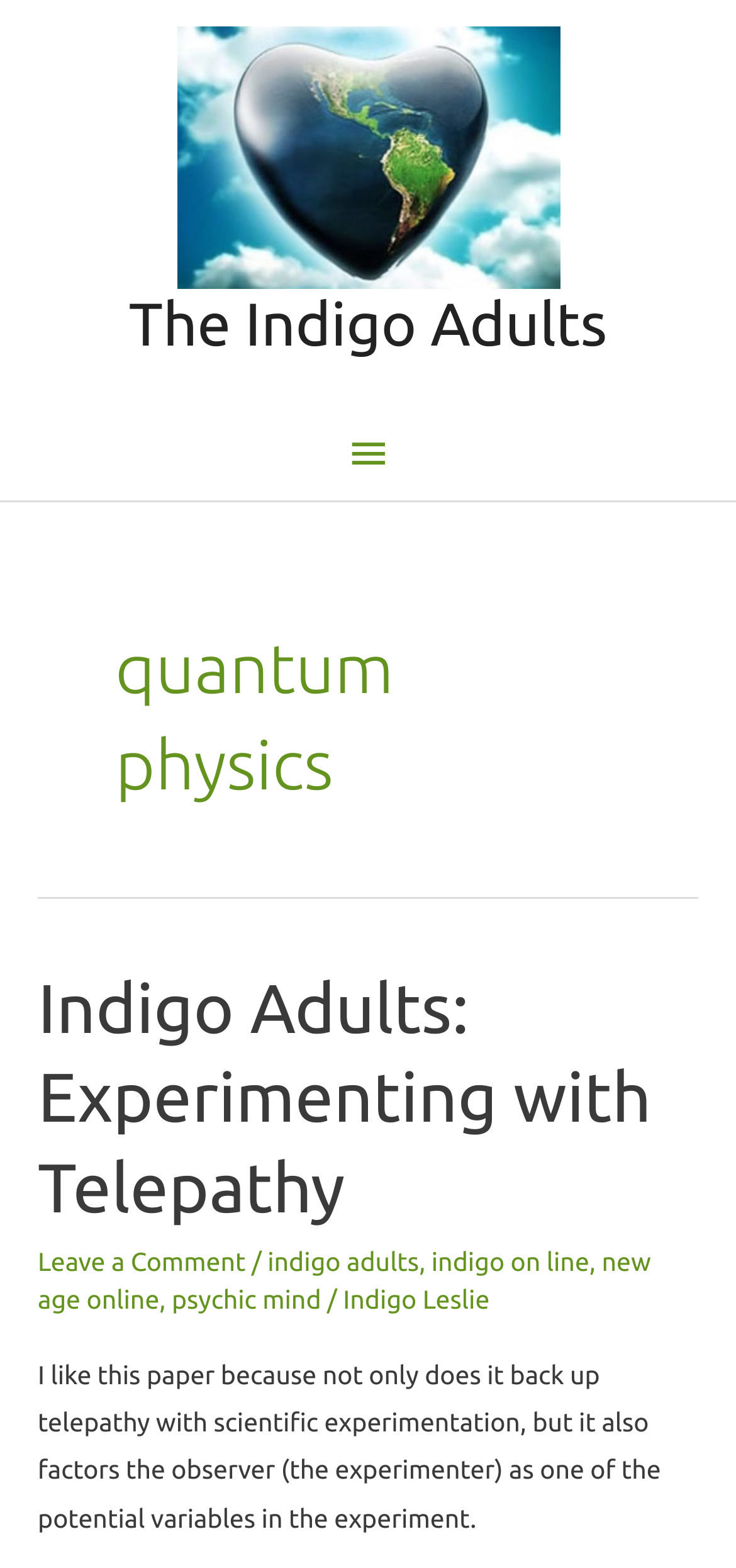Please mark the bounding box coordinates of the area that should be clicked to carry out the instruction: "read the article about Indigo Adults and telepathy".

[0.051, 0.618, 0.885, 0.781]